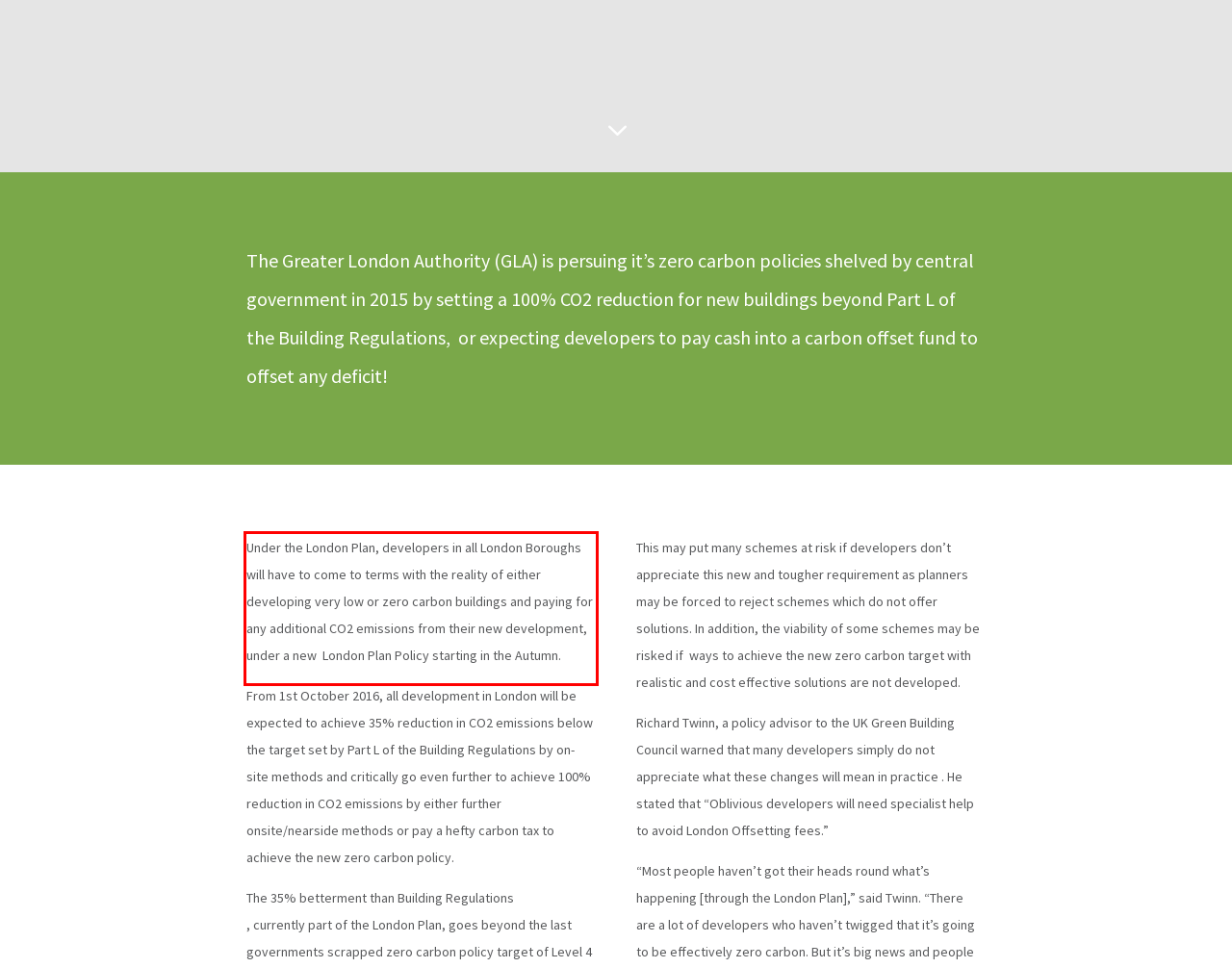Using the provided screenshot of a webpage, recognize the text inside the red rectangle bounding box by performing OCR.

Under the London Plan, developers in all London Boroughs will have to come to terms with the reality of either developing very low or zero carbon buildings and paying for any additional CO2 emissions from their new development, under a new London Plan Policy starting in the Autumn.